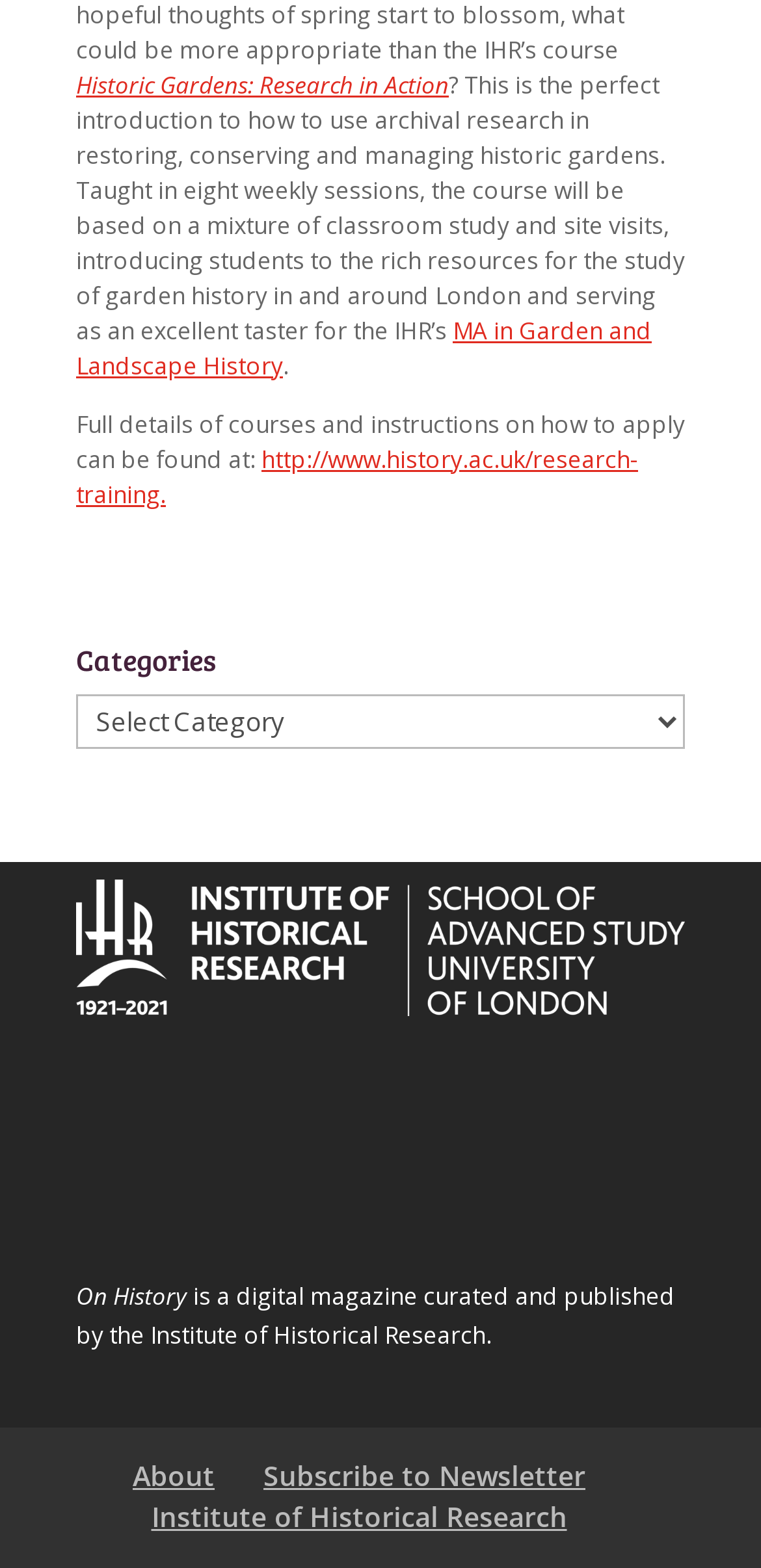Determine the bounding box coordinates for the area that should be clicked to carry out the following instruction: "Select 'Categories'".

[0.1, 0.443, 0.9, 0.478]